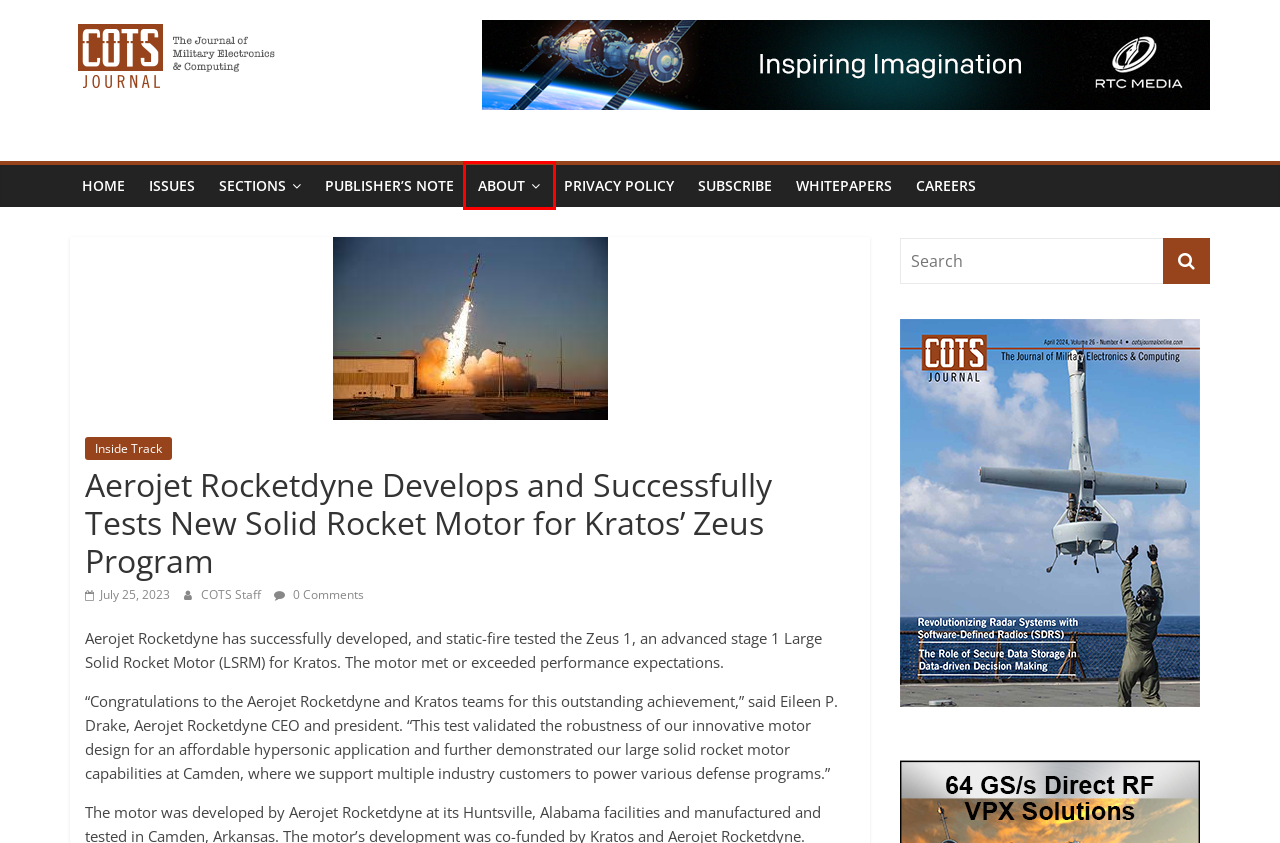Observe the screenshot of a webpage with a red bounding box highlighting an element. Choose the webpage description that accurately reflects the new page after the element within the bounding box is clicked. Here are the candidates:
A. RTC Careers – COTS Journal
B. About – COTS Journal
C. Whitepapers – COTS Journal
D. Privacy Policy – COTS Journal
E. Sections – COTS Journal
F. Subscribe – COTS Journal
G. COTS Journal – The Journal of Military Electronics & Computing
H. COTS Staff – COTS Journal

B